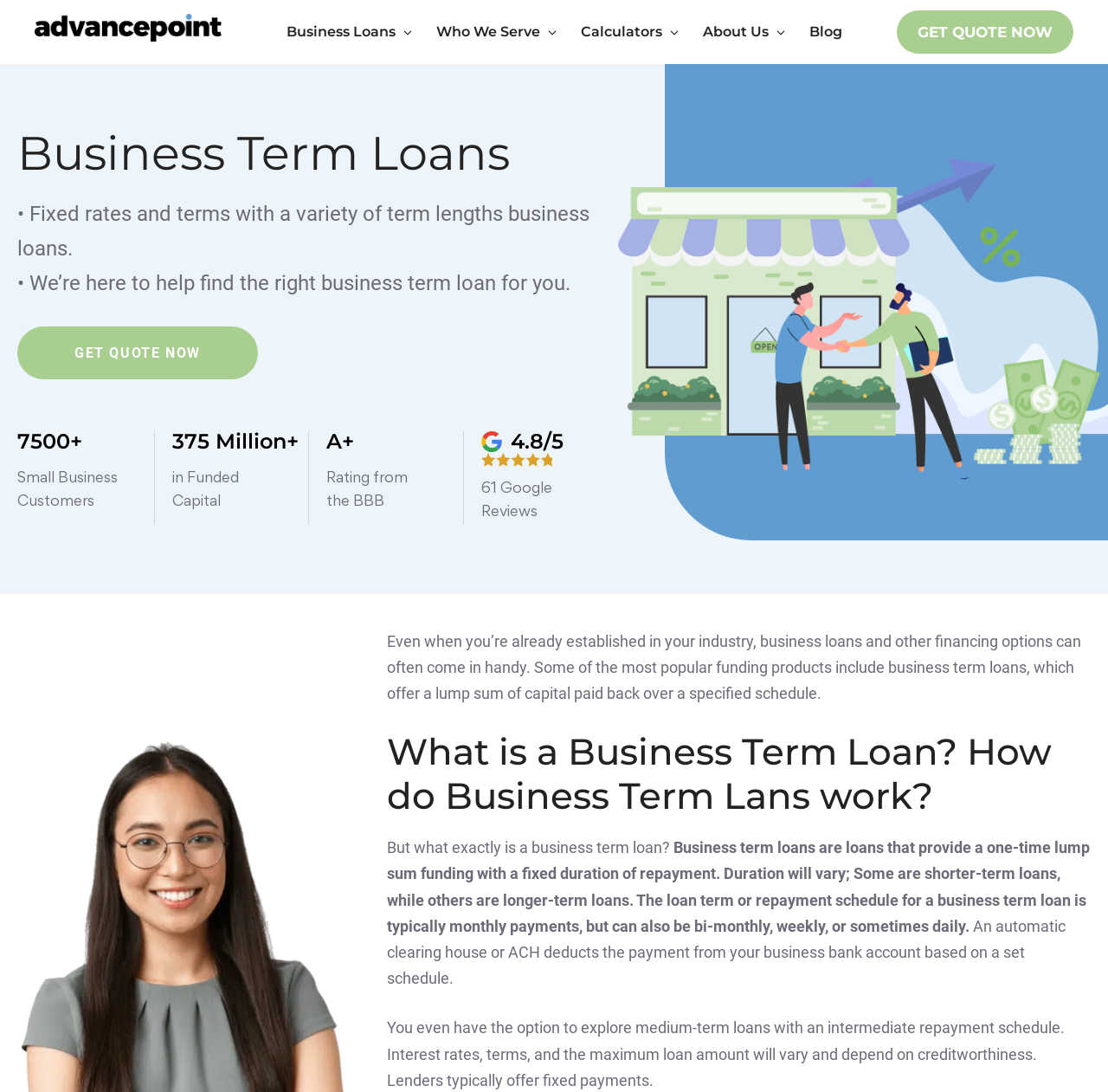Locate the coordinates of the bounding box for the clickable region that fulfills this instruction: "Get a quote now".

[0.016, 0.299, 0.233, 0.348]